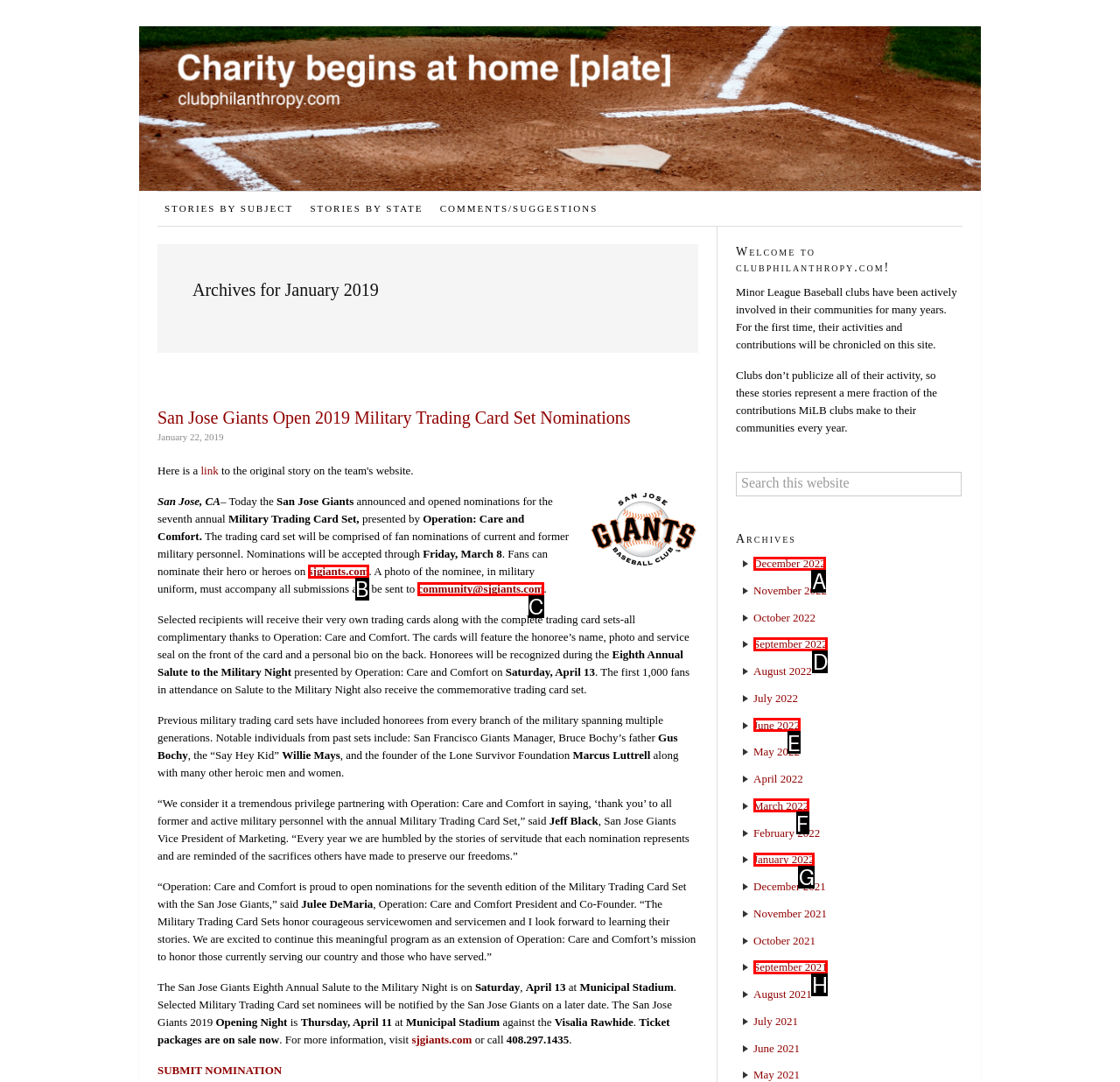Determine which UI element you should click to perform the task: Visit sjgiants.com
Provide the letter of the correct option from the given choices directly.

B